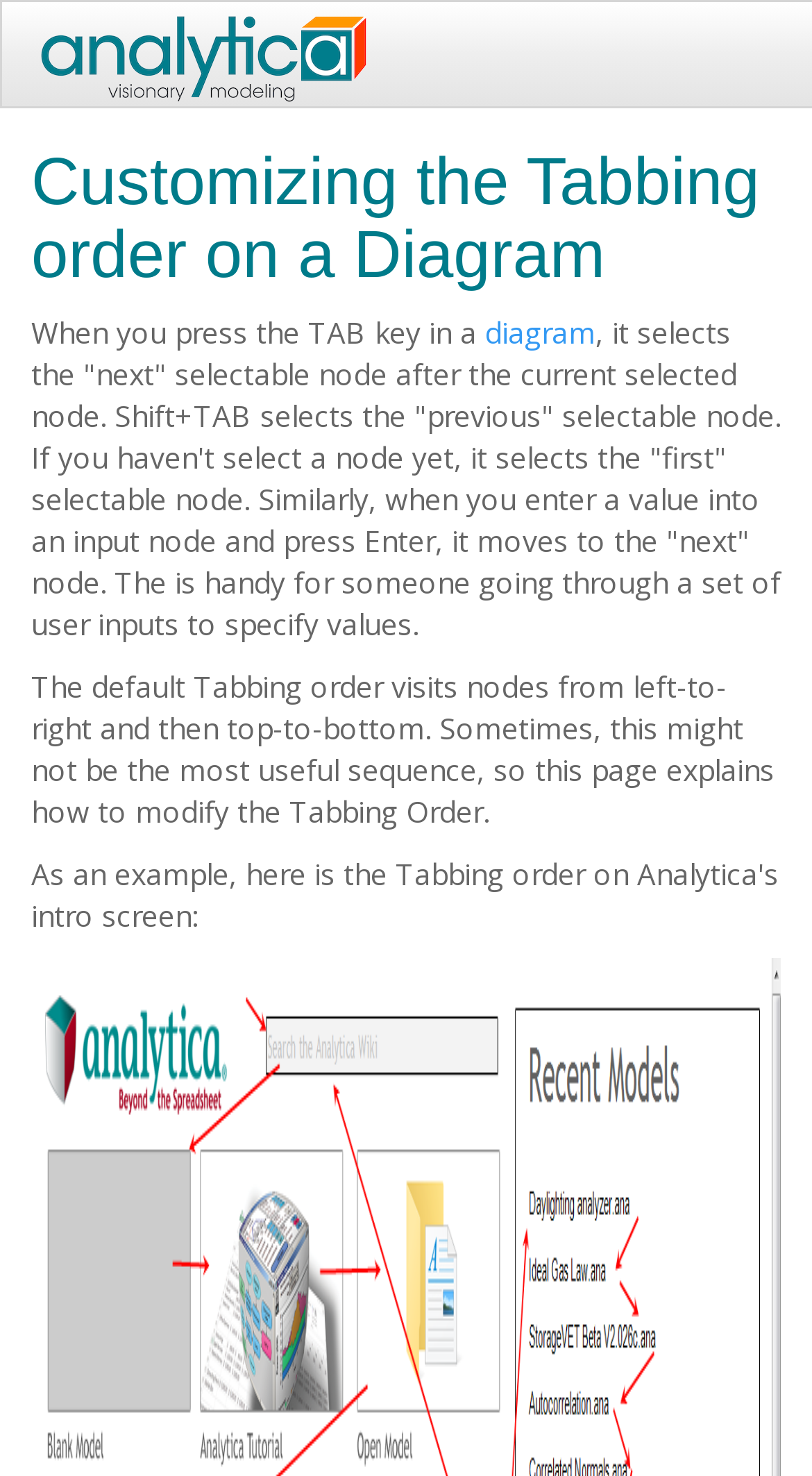Based on the visual content of the image, answer the question thoroughly: What is the purpose of this webpage?

The webpage is dedicated to explaining how to customize the Tabbing order on a diagram. It provides information on the default behavior of the TAB key and Enter key, and then explains how to modify the Tabbing Order to make it more useful.